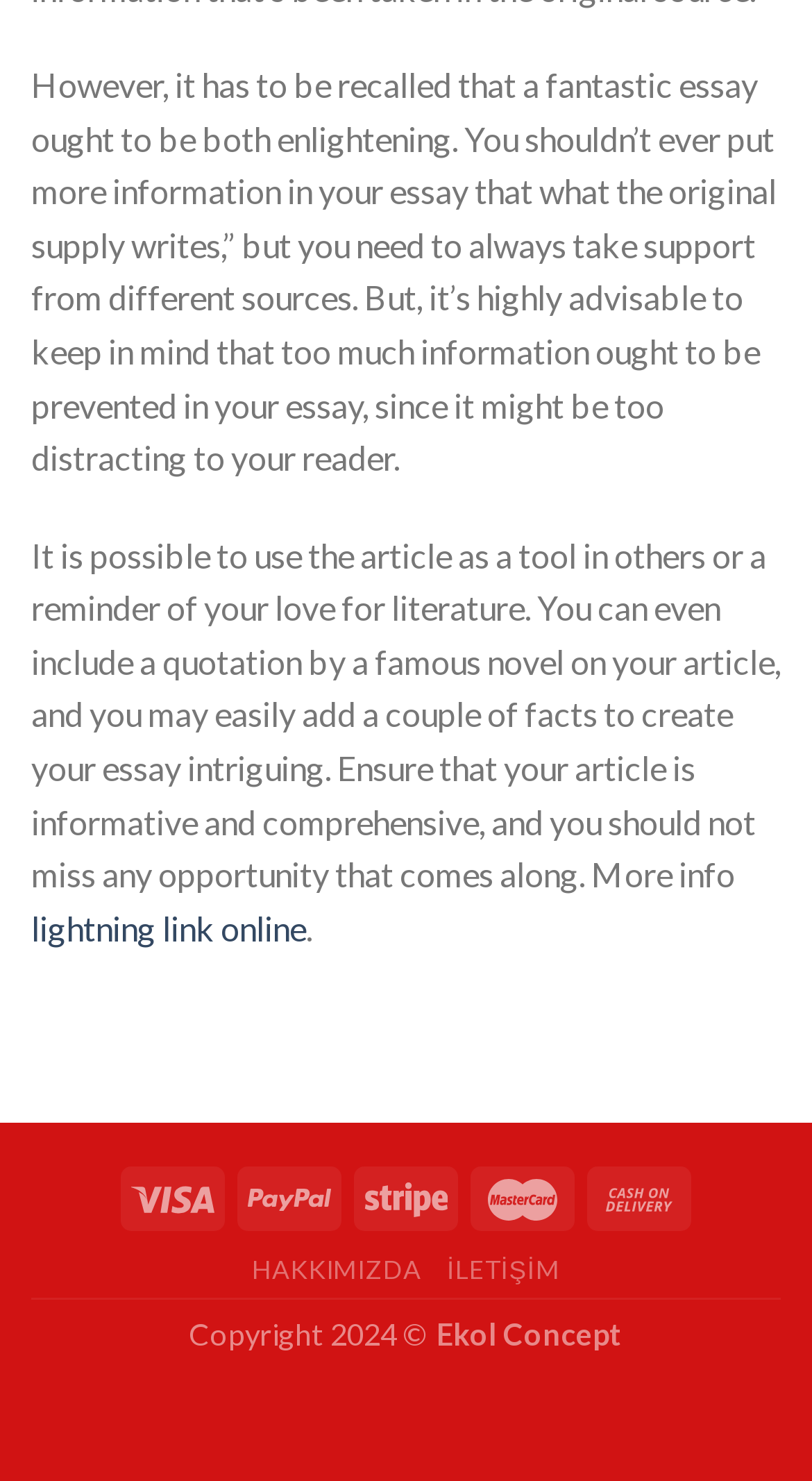Extract the bounding box coordinates of the UI element described by: "lightning link online". The coordinates should include four float numbers ranging from 0 to 1, e.g., [left, top, right, bottom].

[0.038, 0.613, 0.377, 0.64]